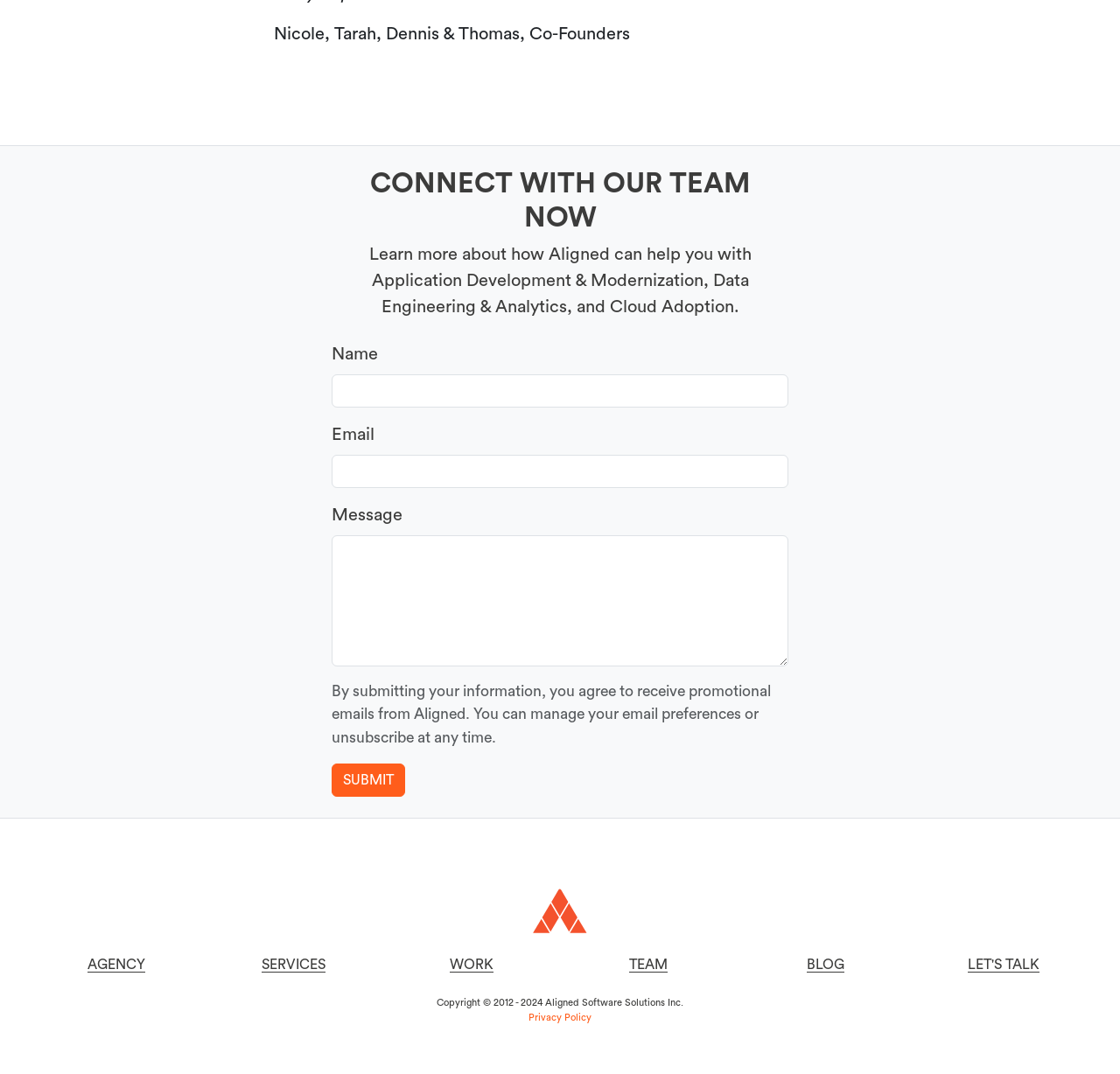Please identify the bounding box coordinates of the element that needs to be clicked to perform the following instruction: "Learn more about Aligned Software".

[0.476, 0.841, 0.524, 0.854]